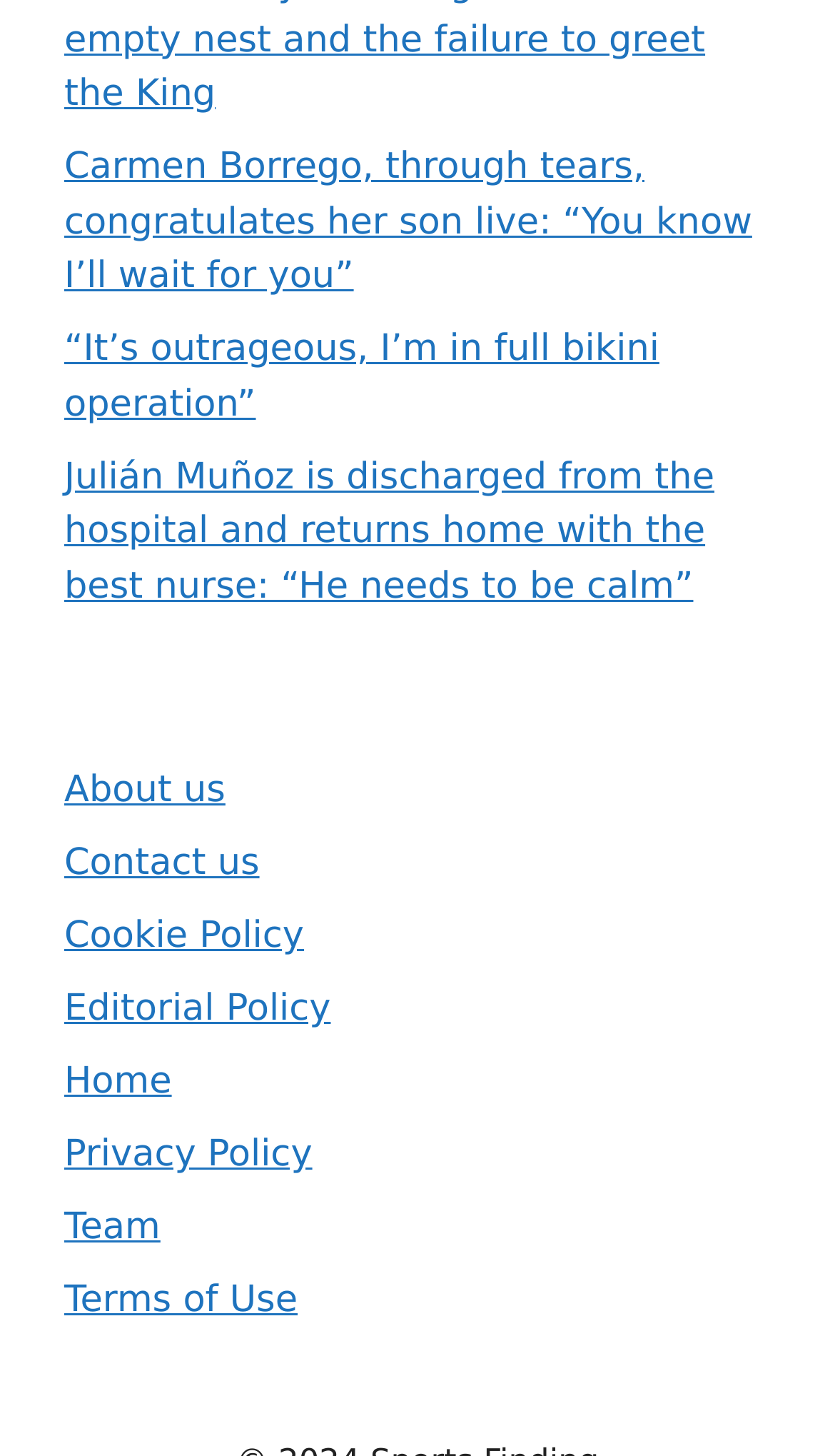Please find the bounding box coordinates of the section that needs to be clicked to achieve this instruction: "Read news about Carmen Borrego".

[0.077, 0.1, 0.901, 0.205]